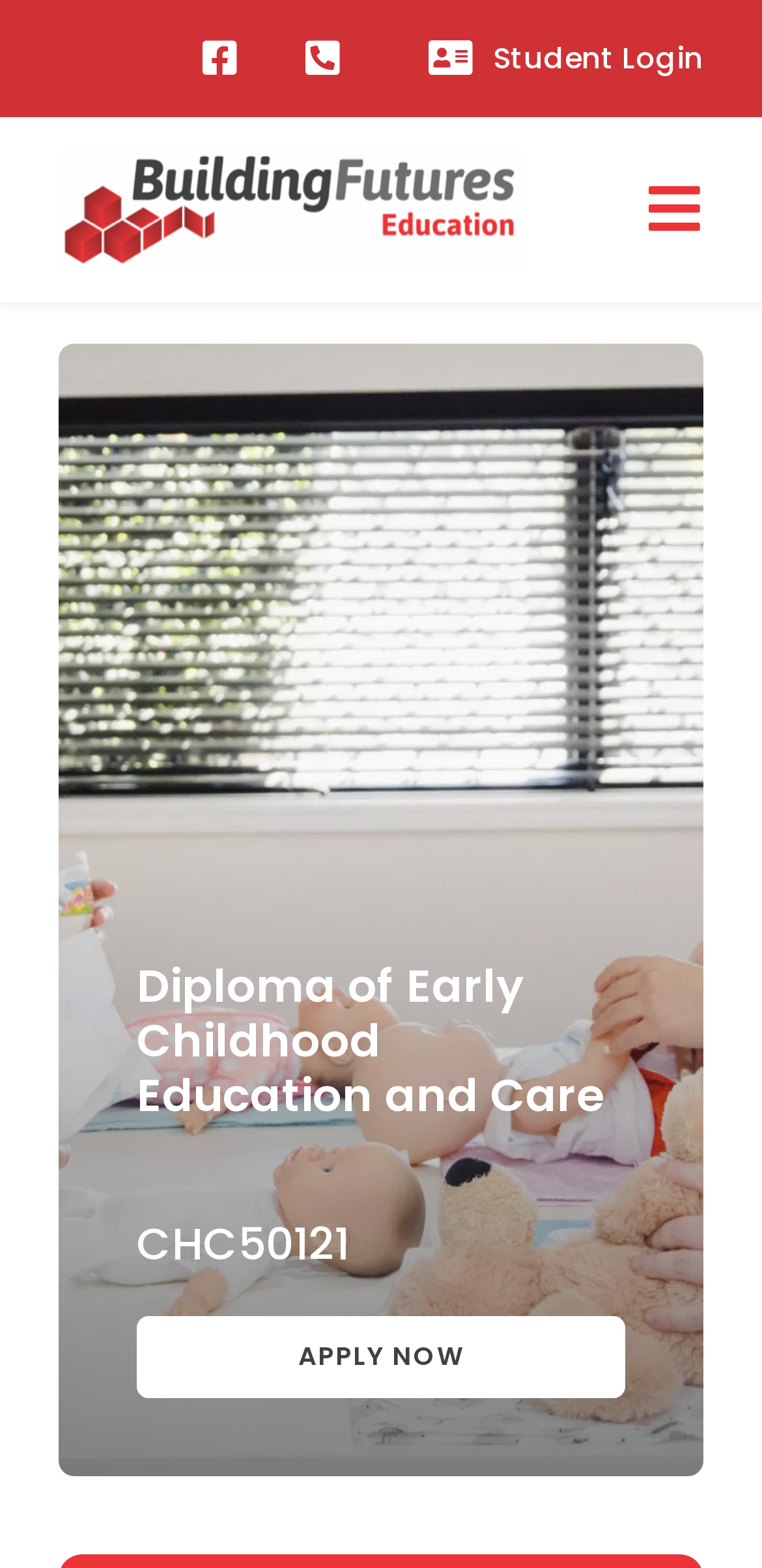Please locate the bounding box coordinates of the element that should be clicked to complete the given instruction: "Learn about Environmental Health".

None